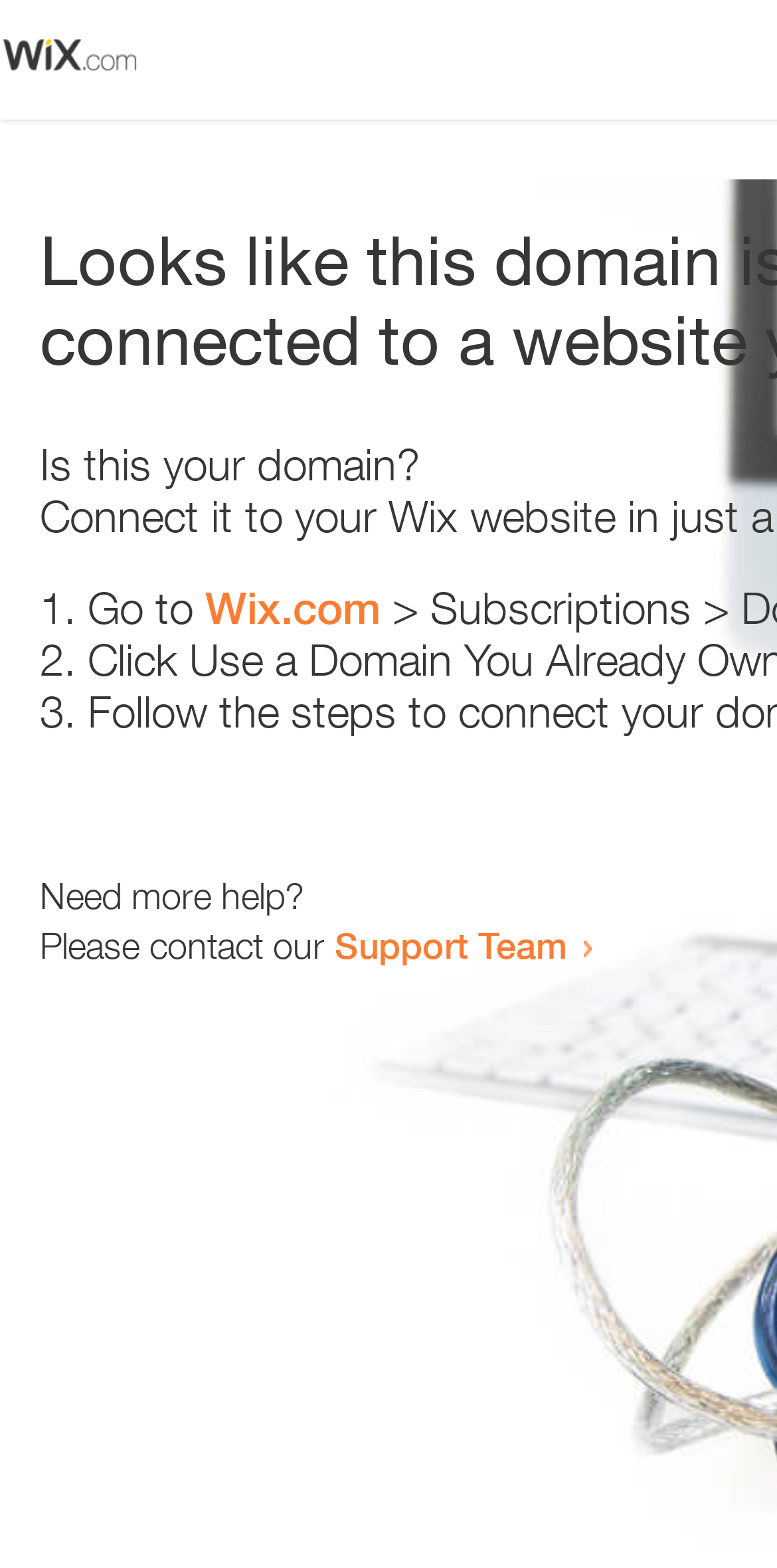How many list markers are present?
Using the image as a reference, answer the question with a short word or phrase.

3